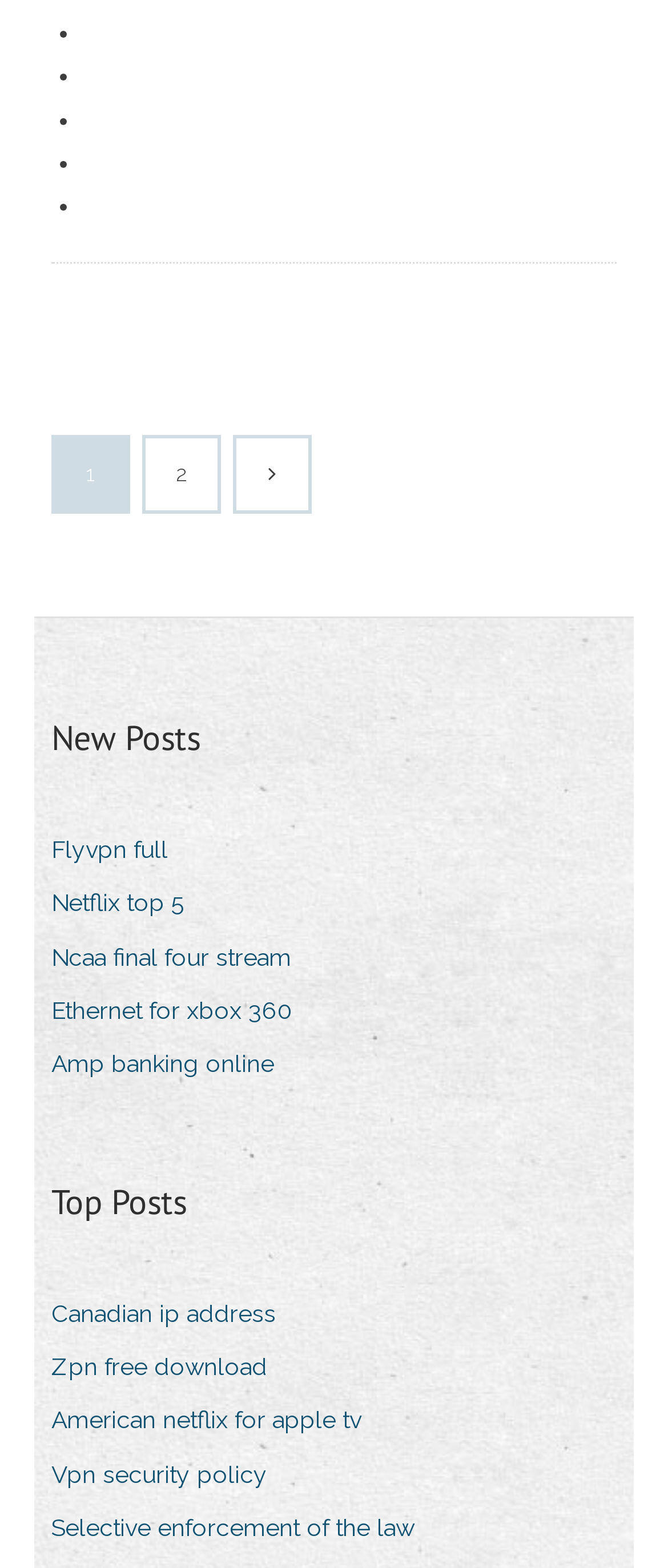Find the bounding box coordinates of the clickable area required to complete the following action: "Click on 'New Posts'".

[0.077, 0.455, 0.3, 0.487]